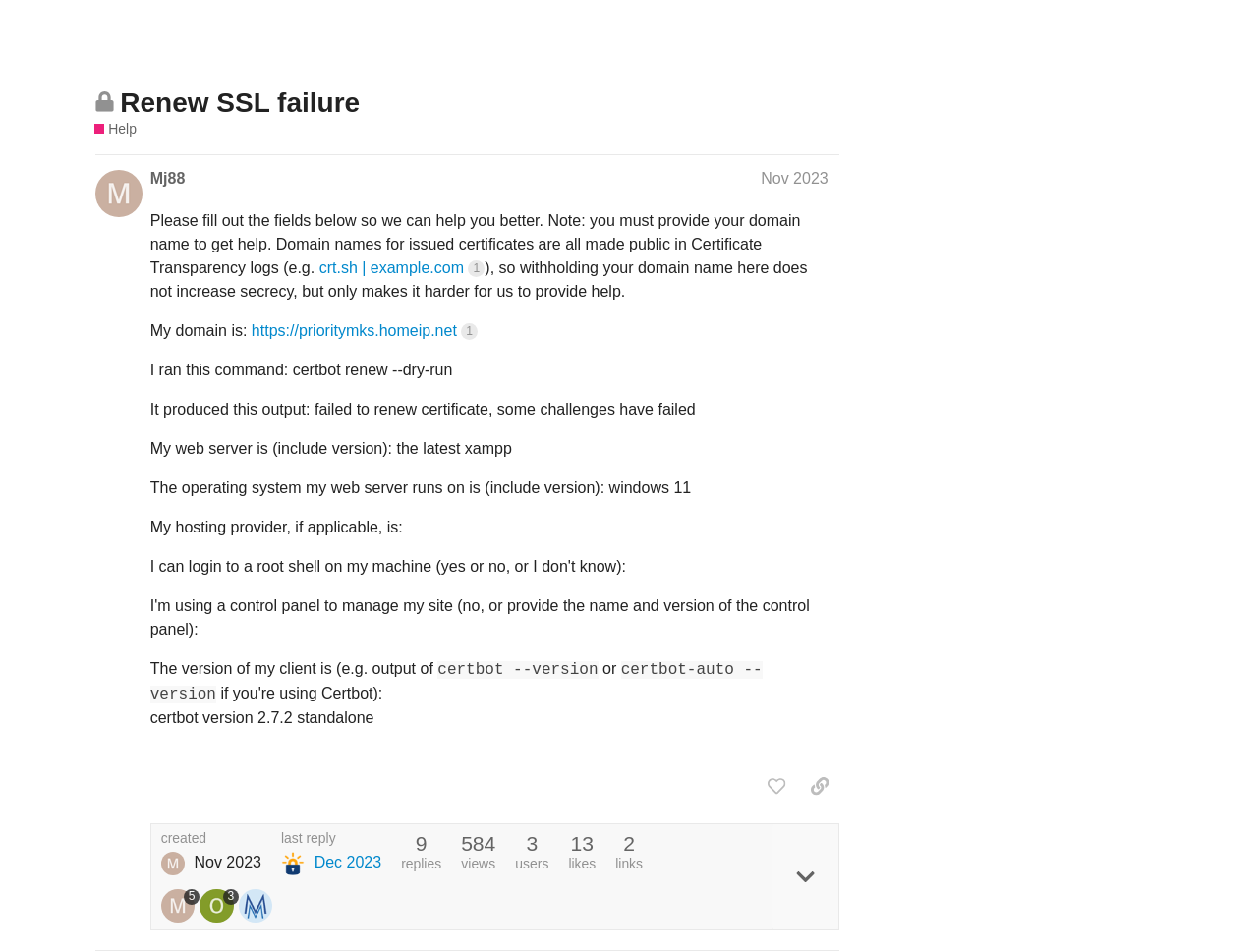What is the text of the first link in the header?
Examine the screenshot and reply with a single word or phrase.

Let's Encrypt Community Support